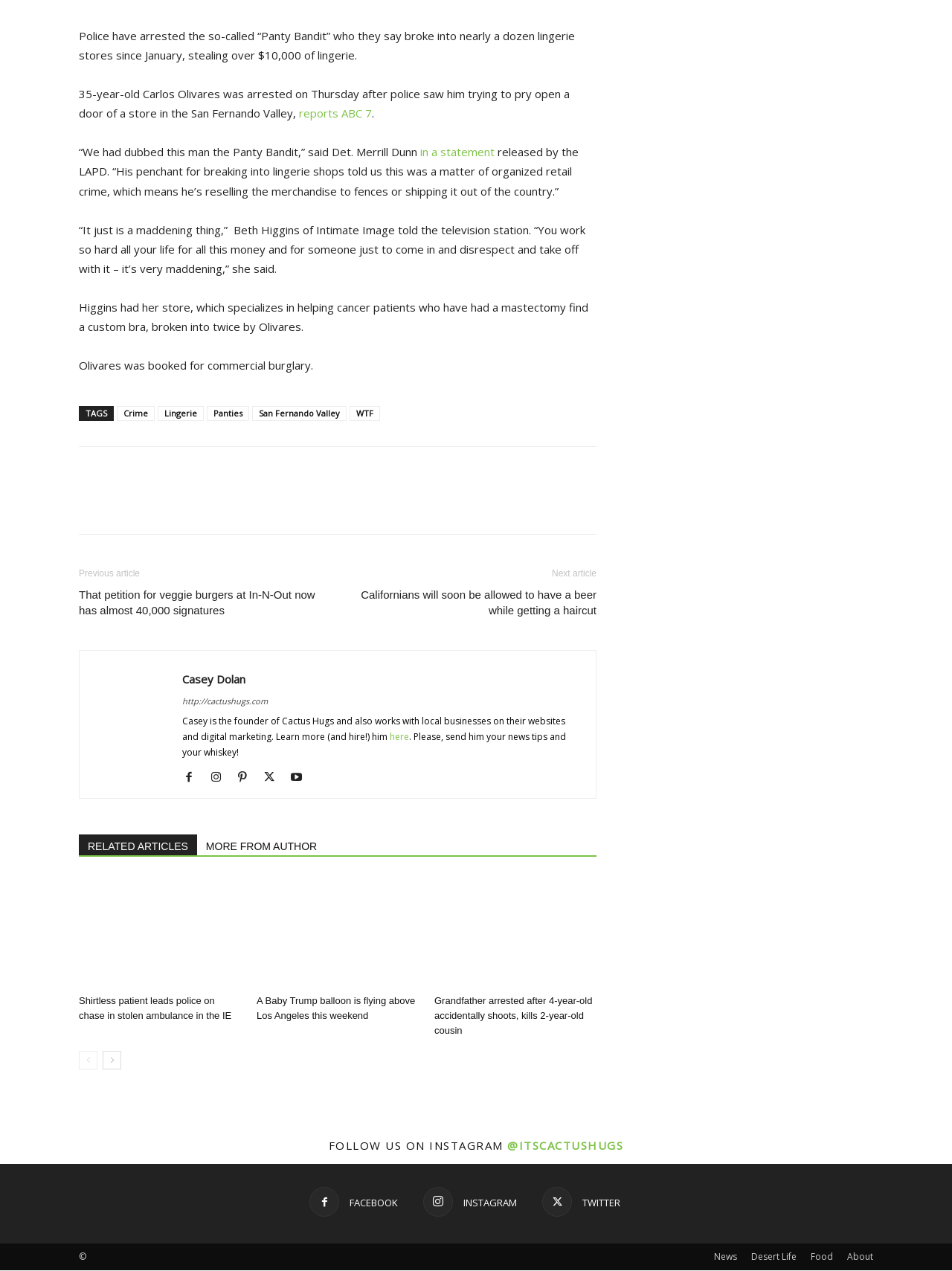What is the name of the founder of Cactus Hugs?
Ensure your answer is thorough and detailed.

The footer section of the webpage mentions that 'Casey is the founder of Cactus Hugs and also works with local businesses on their websites and digital marketing.' This implies that Casey Dolan is the founder of Cactus Hugs.